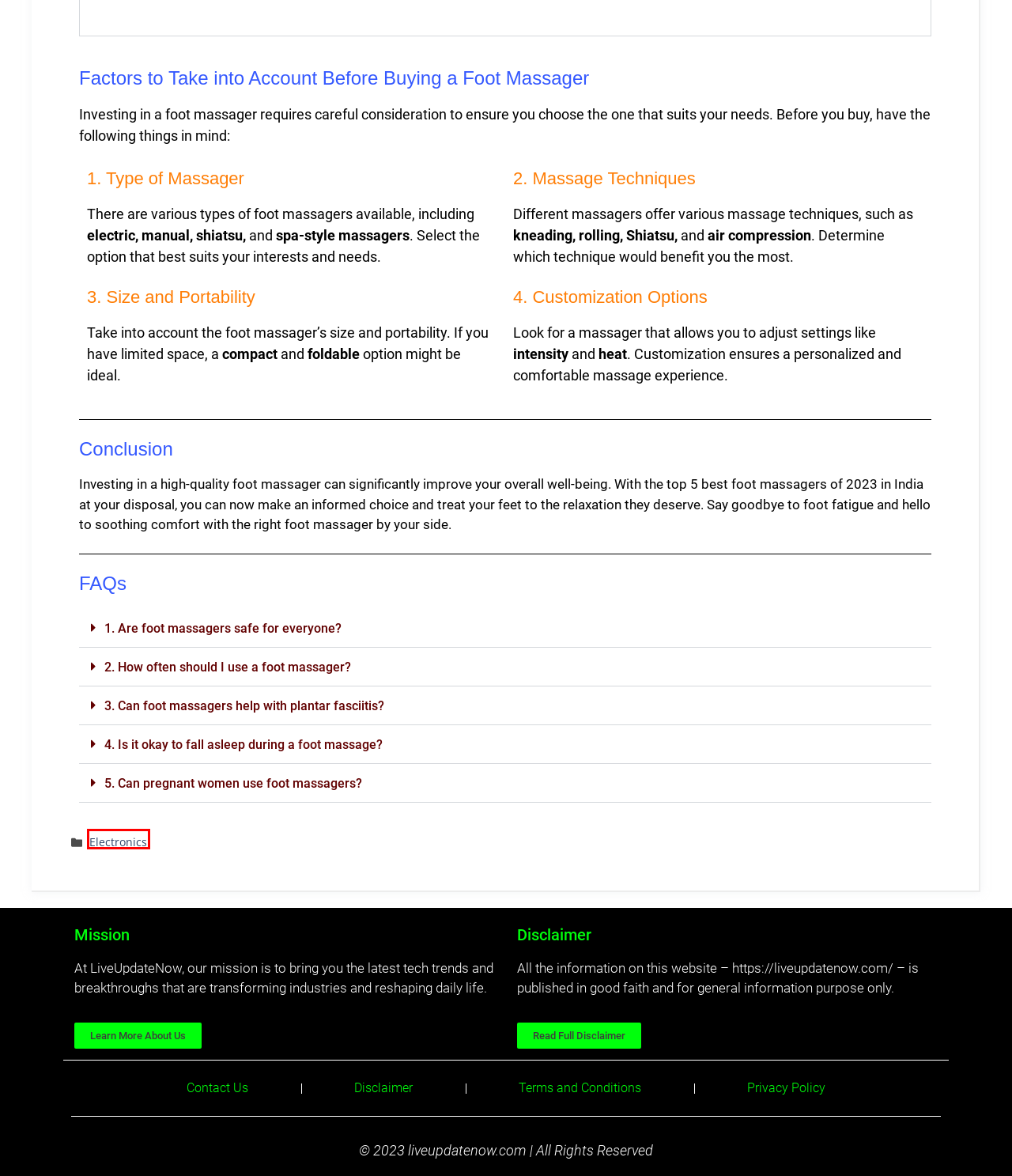Look at the screenshot of a webpage that includes a red bounding box around a UI element. Select the most appropriate webpage description that matches the page seen after clicking the highlighted element. Here are the candidates:
A. Amazon.in
B. Terms and Conditions - Updates on Technological Advancements
C. Disclaimer - Updates on Technological Advancements
D. Contact - Updates on Technological Advancements
E. About - Updates on Technological Advancements
F. Electronics - Updates on Technological Advancements
G. Blog Posts - Updates on Technological Advancements
H. Privacy Policy - Updates on Technological Advancements

F